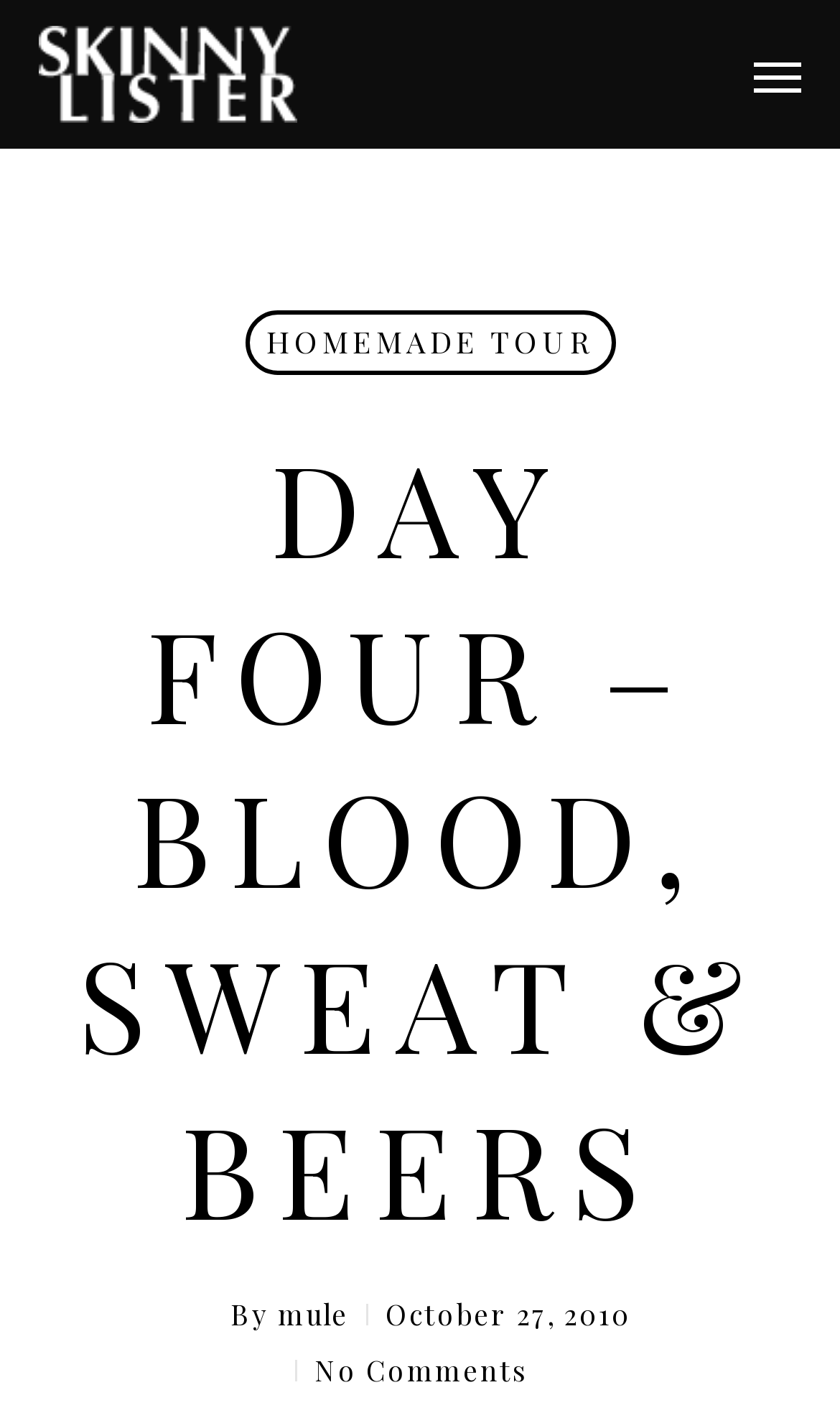Provide your answer in one word or a succinct phrase for the question: 
What is the name of the band?

Skinny Lister